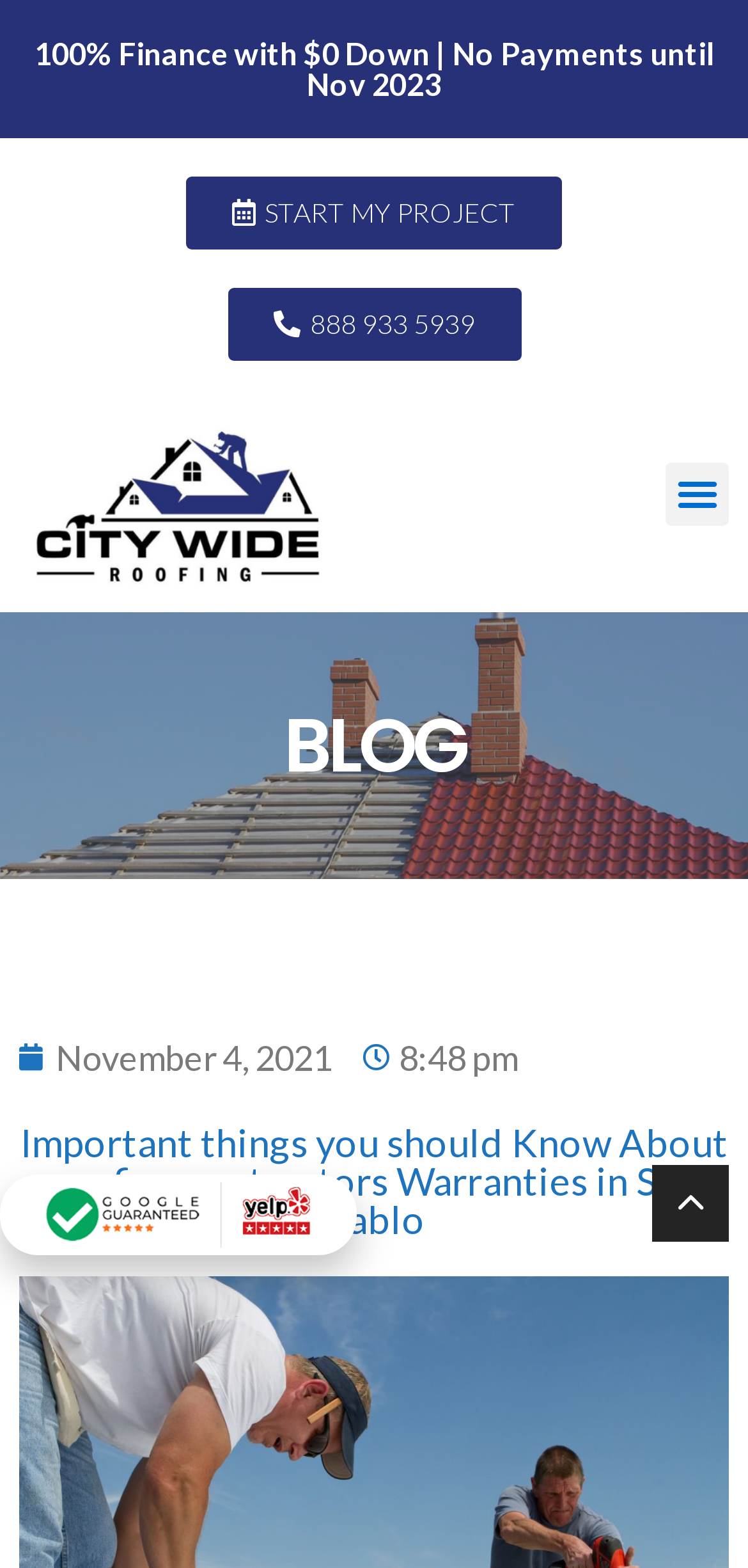What is the promotion offered?
Based on the image, answer the question with a single word or brief phrase.

100% Finance with $0 Down